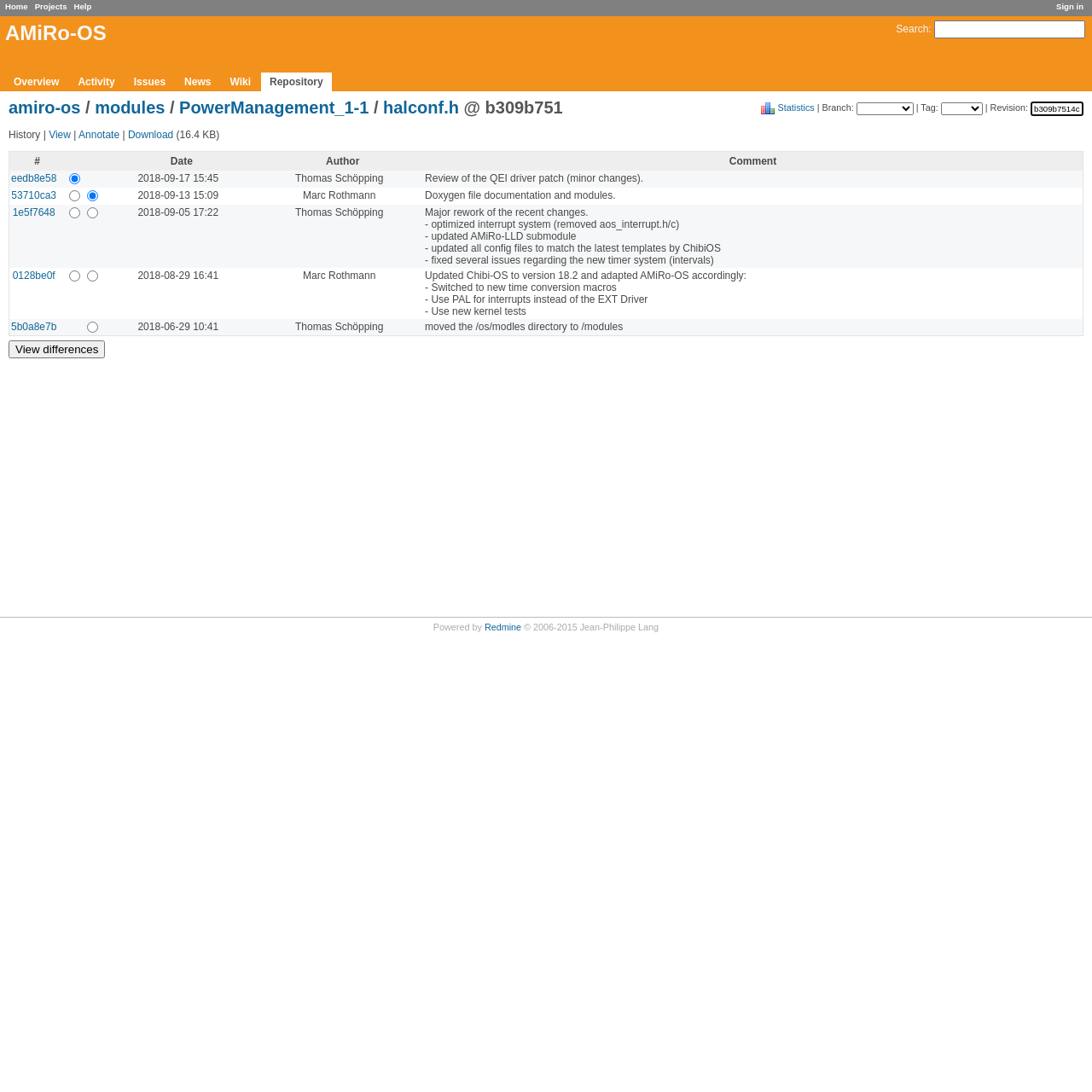Pinpoint the bounding box coordinates for the area that should be clicked to perform the following instruction: "Sign in".

[0.967, 0.002, 0.992, 0.01]